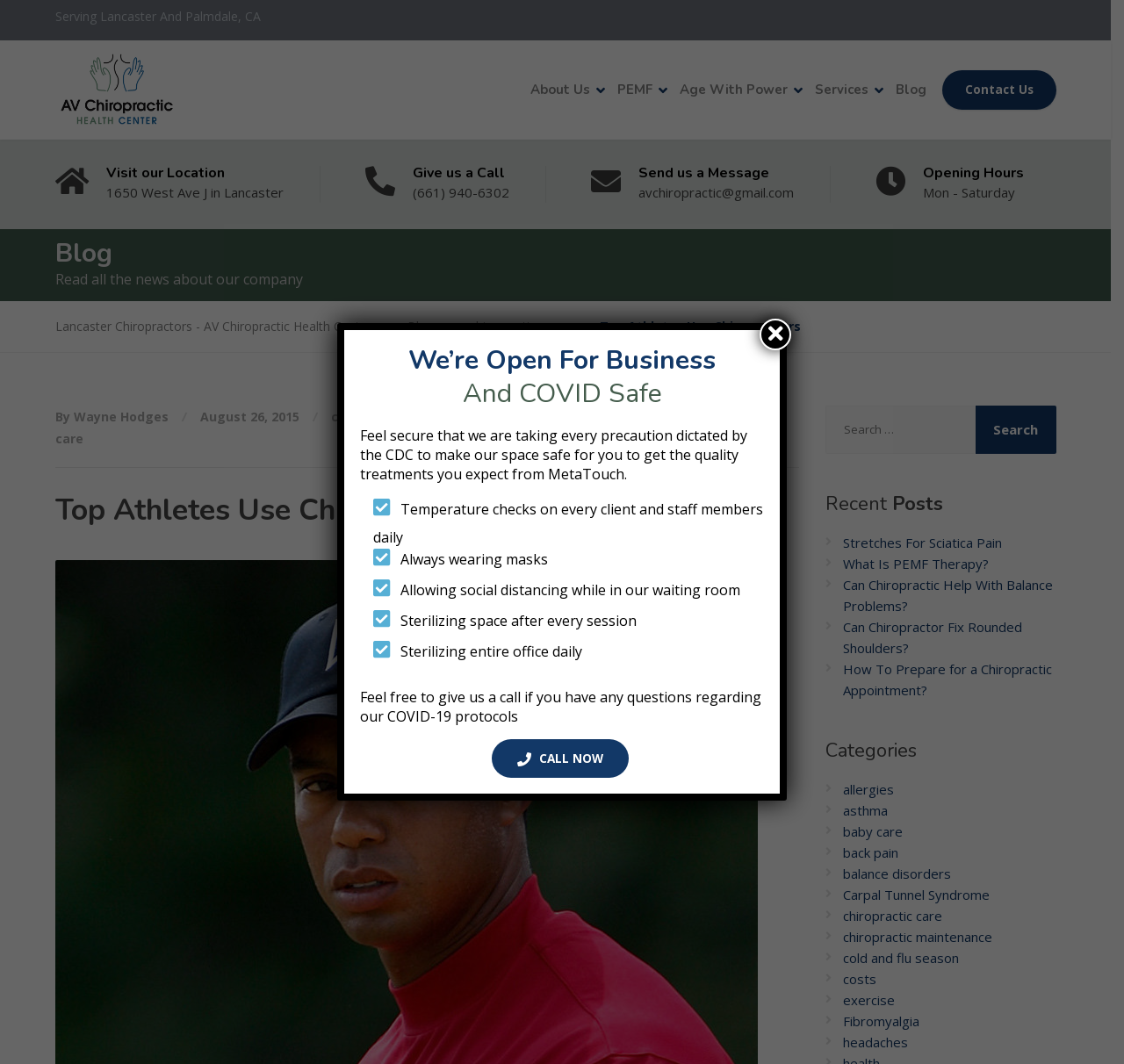Find the bounding box coordinates for the UI element that matches this description: "Carpal Tunnel Syndrome".

[0.75, 0.833, 0.88, 0.849]